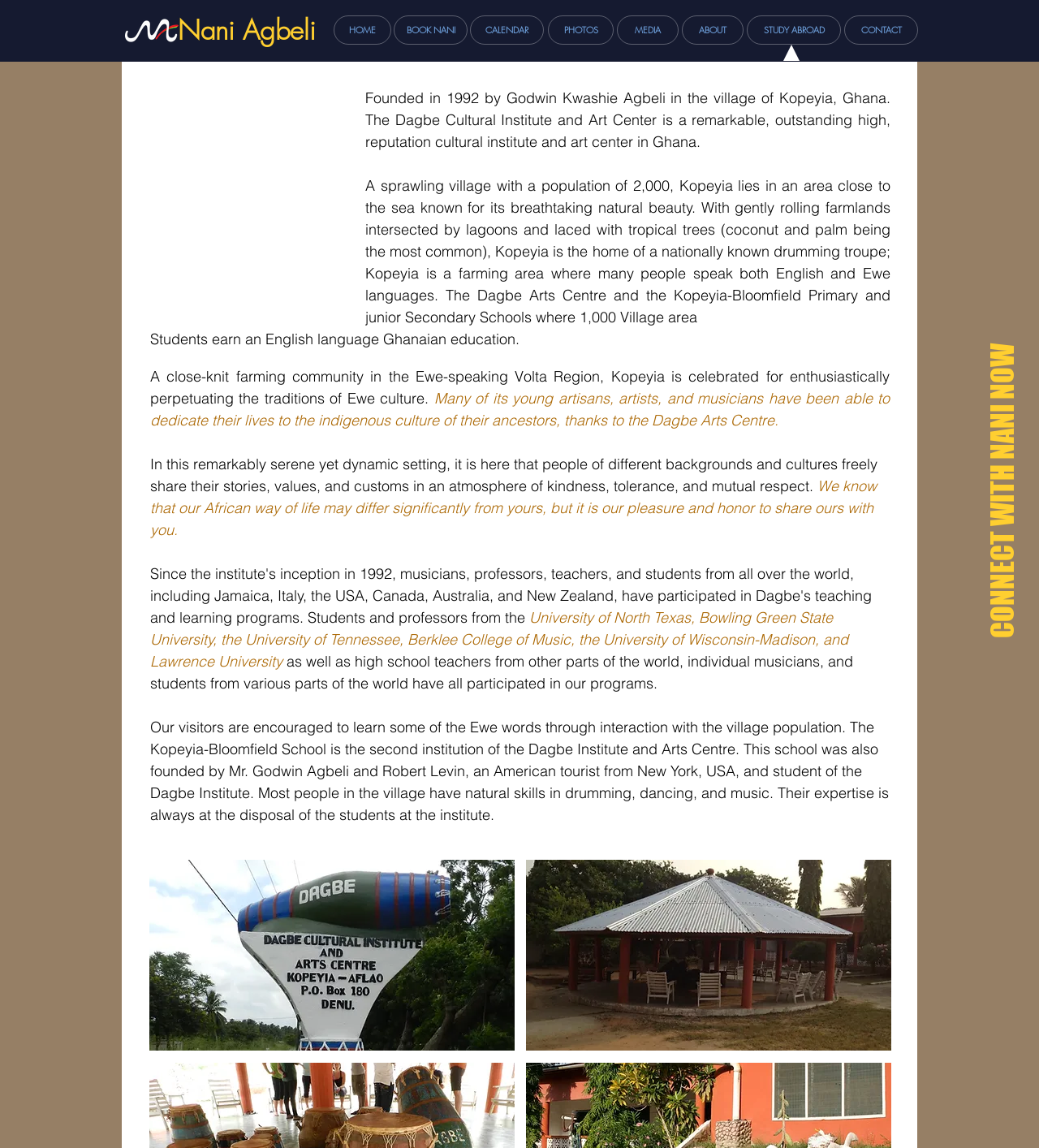From the element description: "CONNECT WITH NANI NOW", extract the bounding box coordinates of the UI element. The coordinates should be expressed as four float numbers between 0 and 1, in the order [left, top, right, bottom].

[0.943, 0.259, 0.986, 0.595]